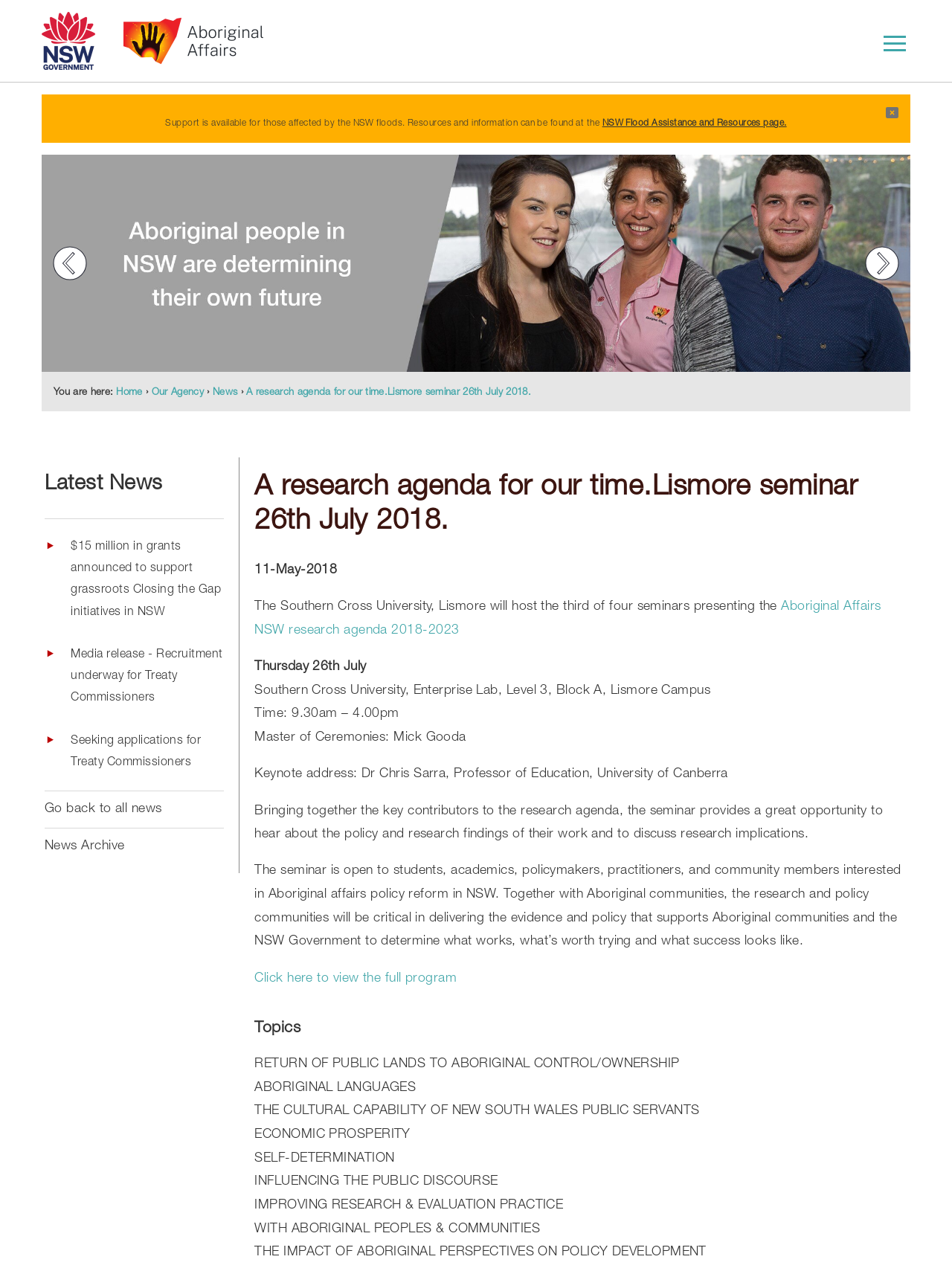Please identify the primary heading of the webpage and give its text content.

A research agenda for our time.Lismore seminar 26th July 2018.